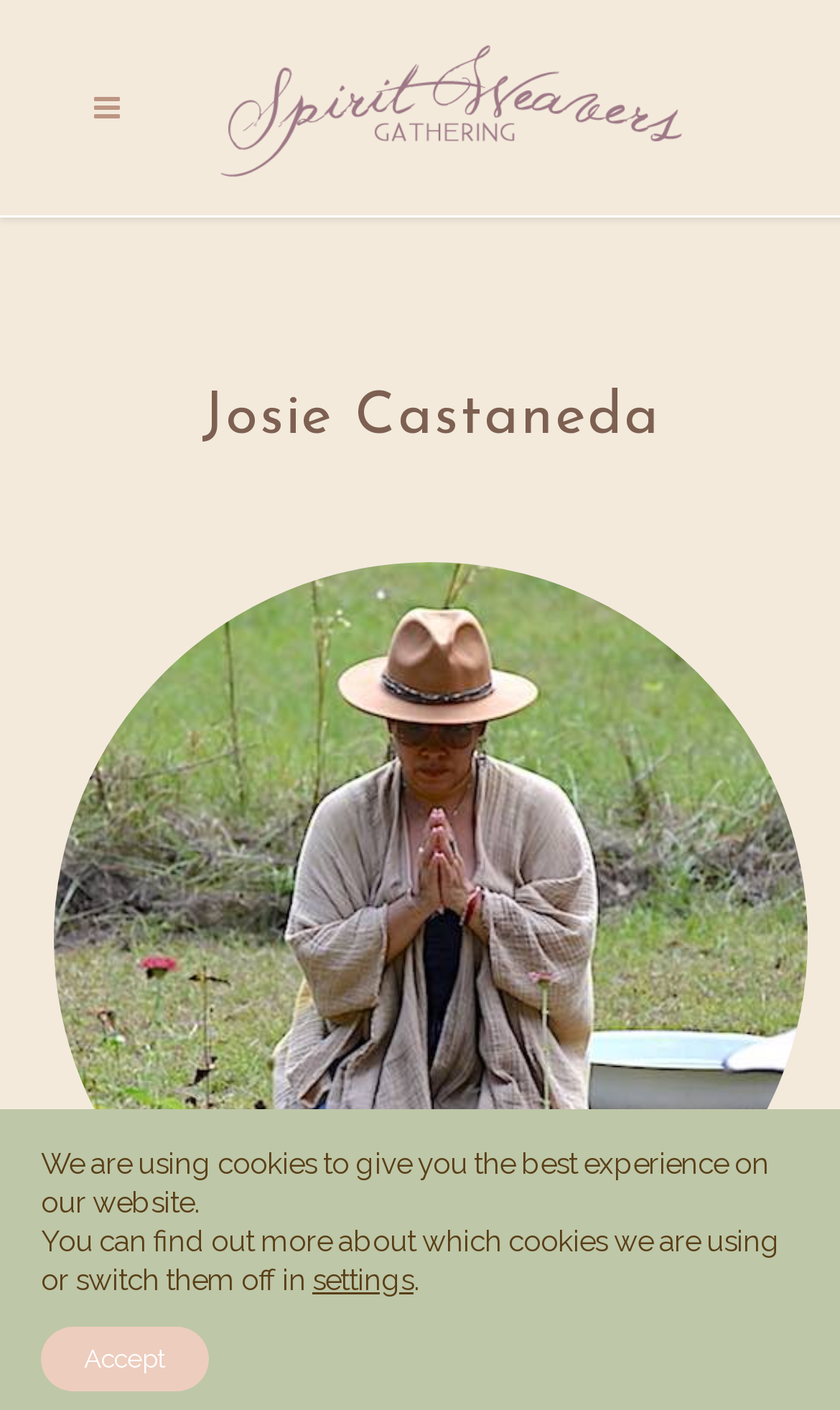How many layout tables are on the webpage?
Based on the image, respond with a single word or phrase.

1